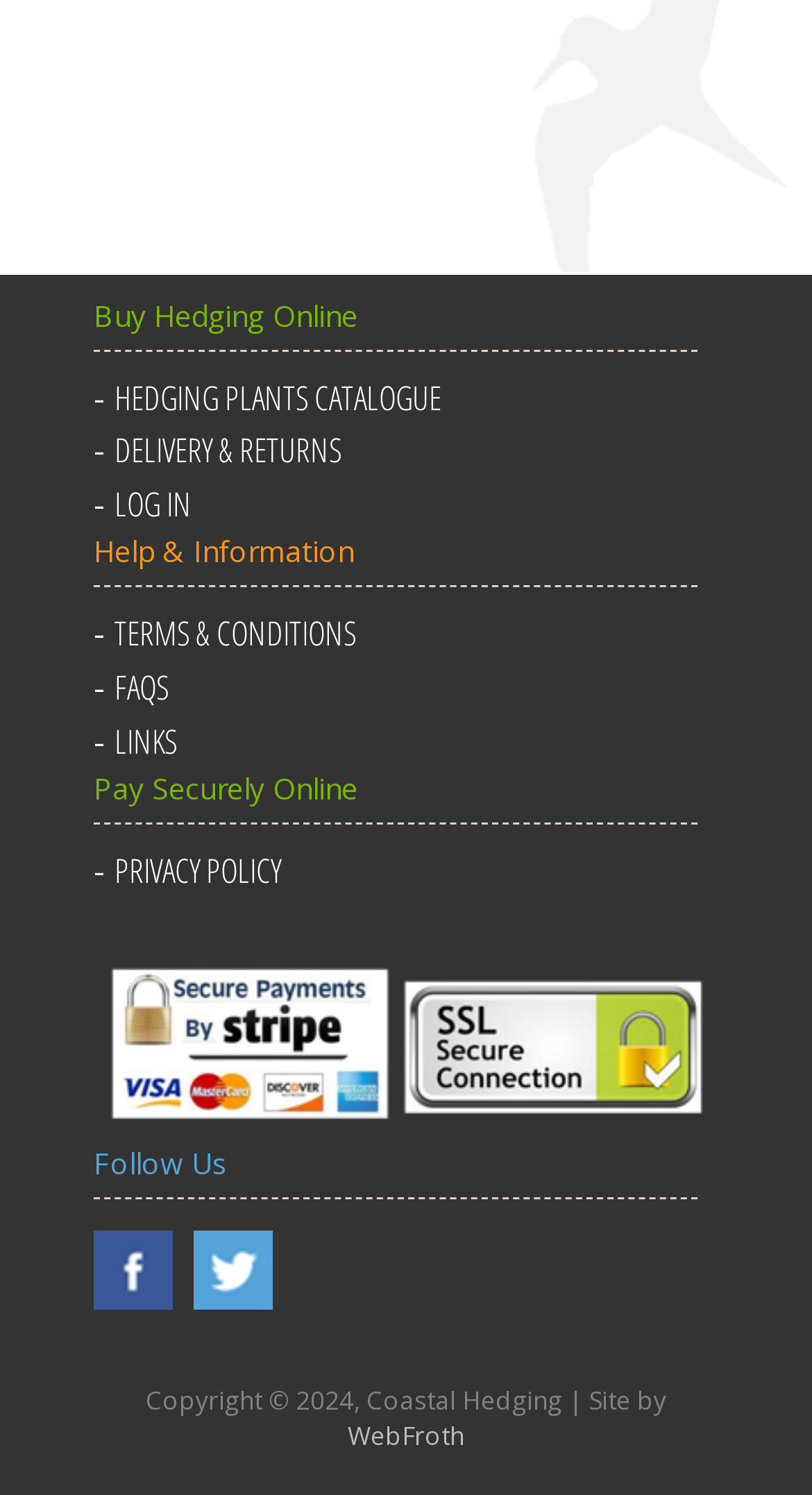Please identify the bounding box coordinates of where to click in order to follow the instruction: "Check privacy policy".

[0.141, 0.567, 0.346, 0.598]